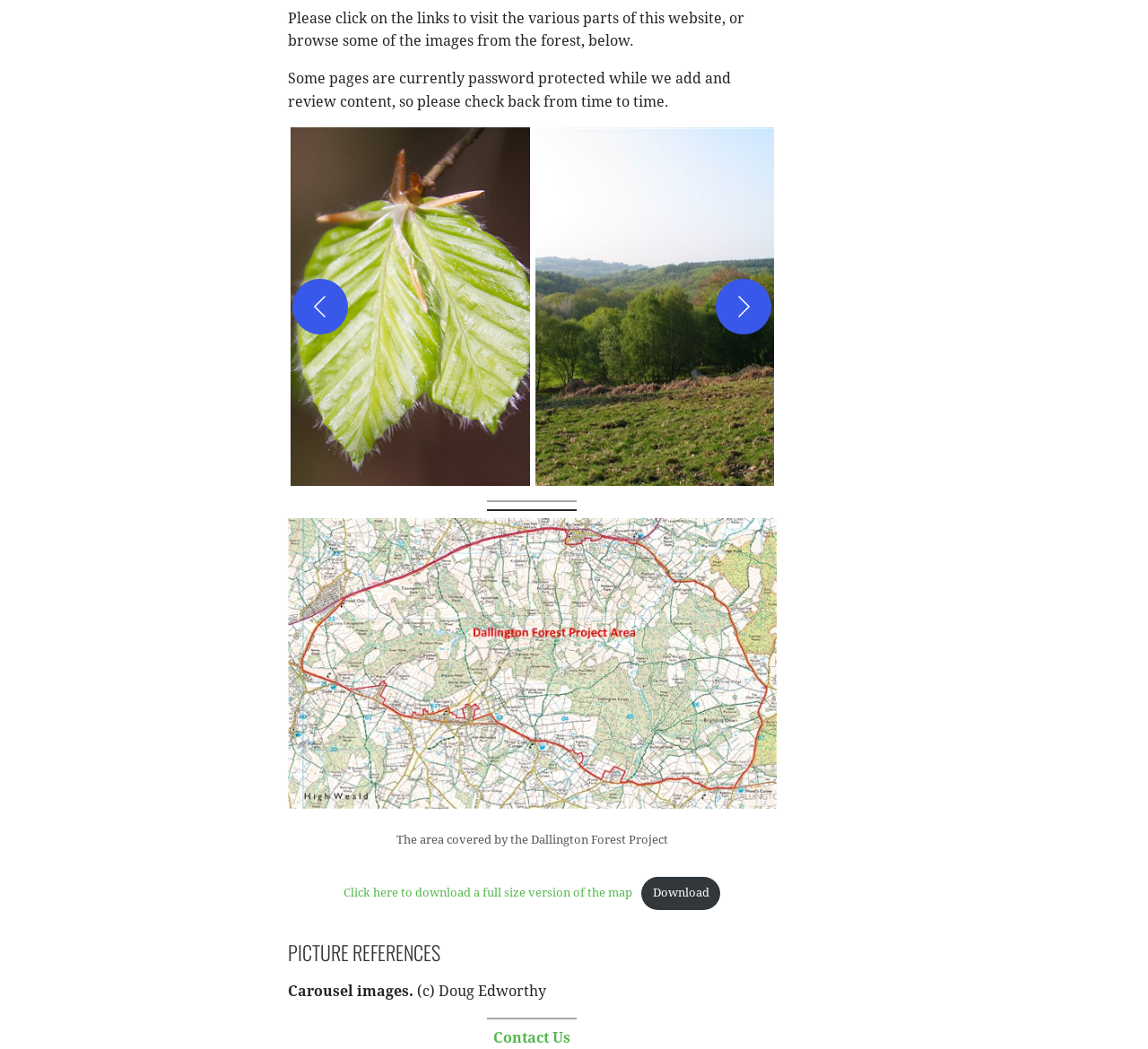Answer the following query with a single word or phrase:
What is the purpose of the carousel gallery?

To browse images